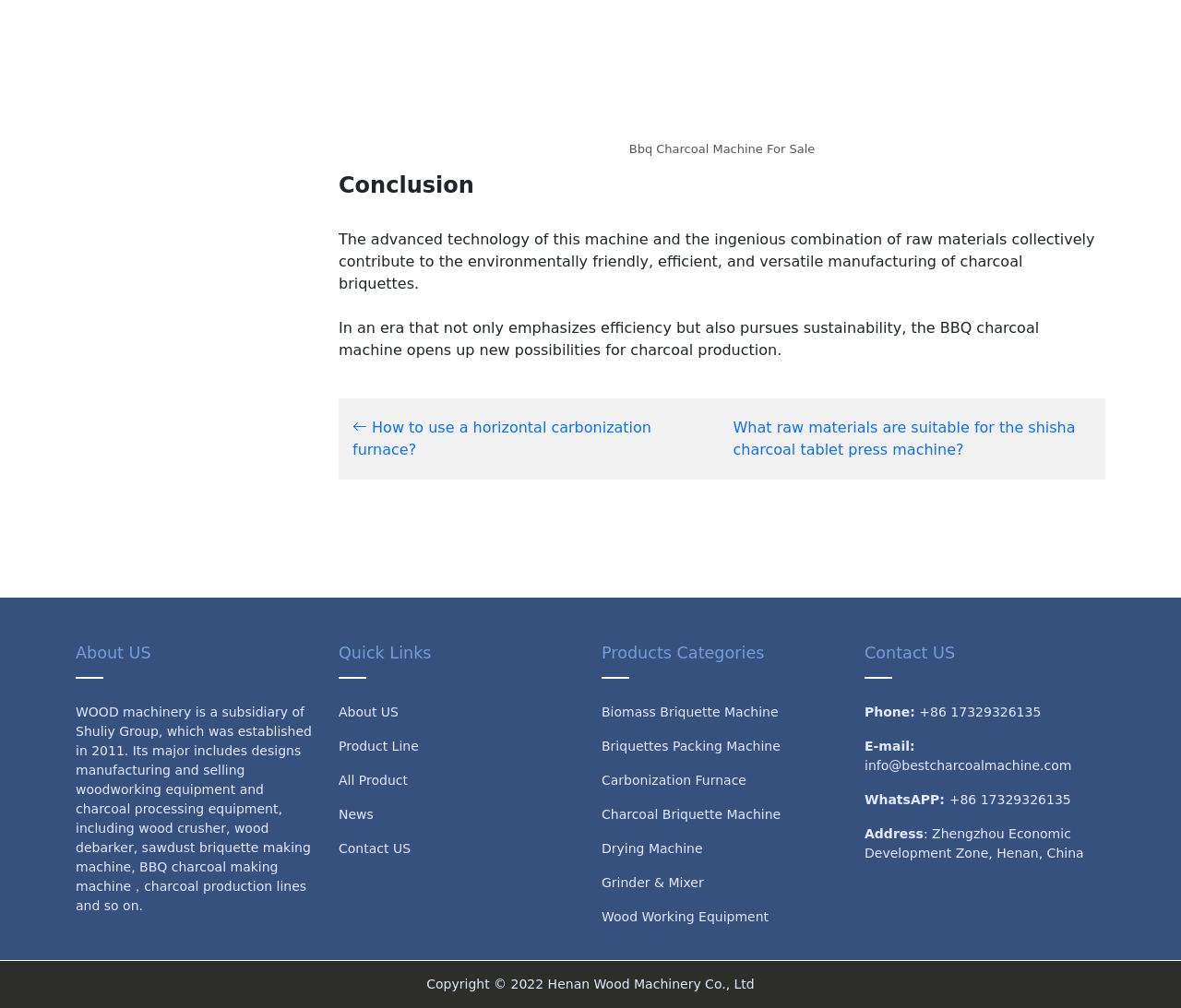Locate the bounding box coordinates of the area you need to click to fulfill this instruction: 'Explore 'Charcoal Briquette Machine''. The coordinates must be in the form of four float numbers ranging from 0 to 1: [left, top, right, bottom].

[0.509, 0.801, 0.661, 0.815]